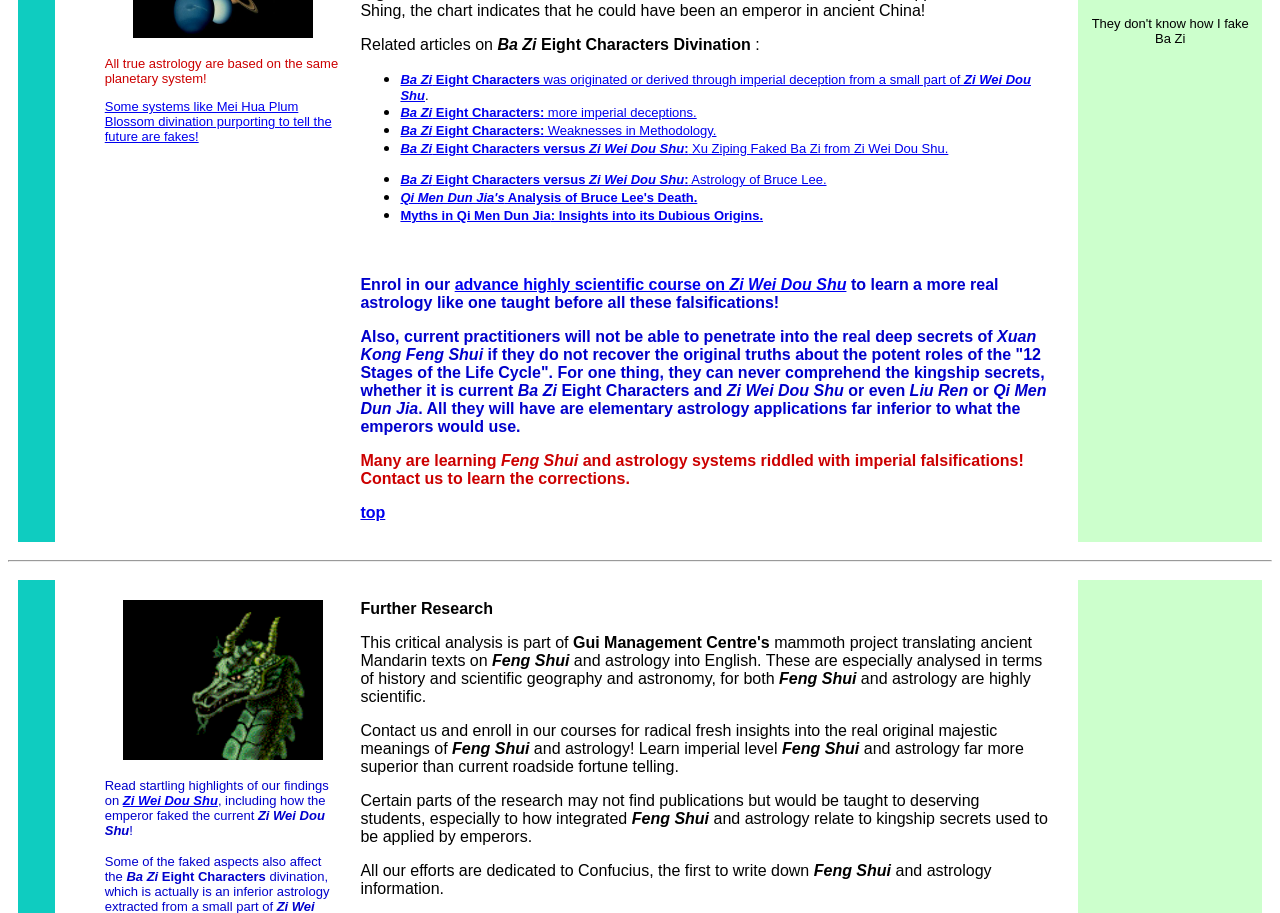Predict the bounding box coordinates for the UI element described as: "top". The coordinates should be four float numbers between 0 and 1, presented as [left, top, right, bottom].

[0.282, 0.552, 0.301, 0.571]